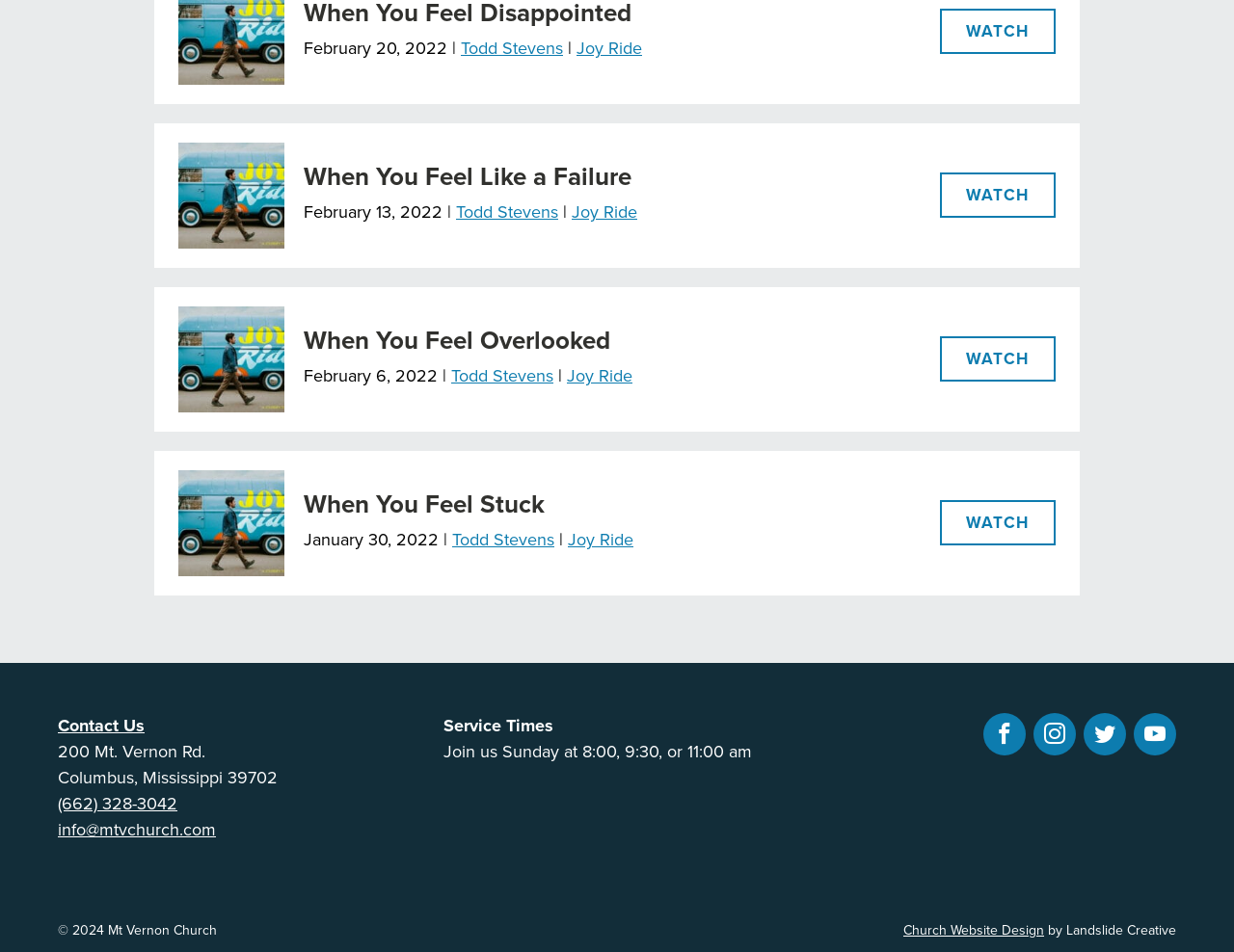From the webpage screenshot, predict the bounding box coordinates (top-left x, top-left y, bottom-right x, bottom-right y) for the UI element described here: Church Website Design

[0.732, 0.967, 0.846, 0.988]